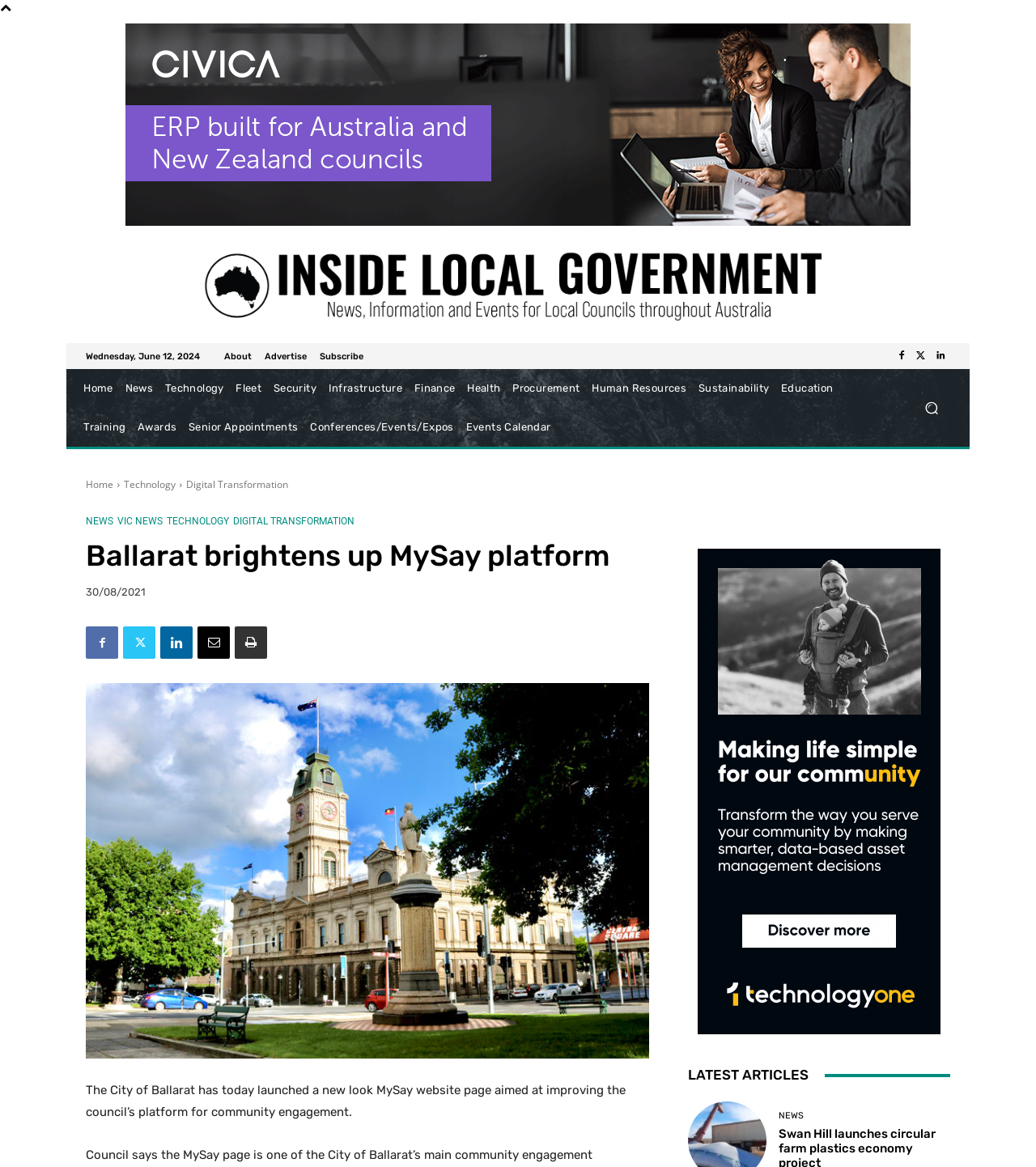From the webpage screenshot, predict the bounding box of the UI element that matches this description: "title="Ballarat, Australia"".

[0.083, 0.586, 0.627, 0.907]